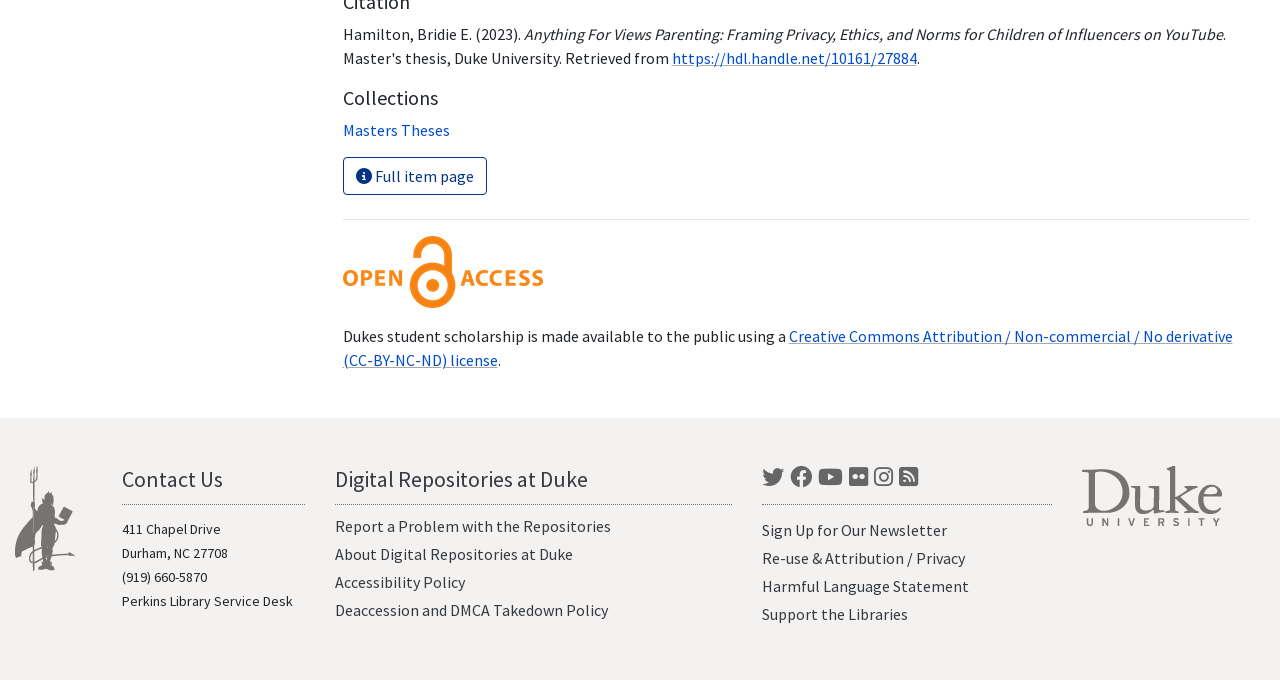Determine the coordinates of the bounding box that should be clicked to complete the instruction: "Contact Us". The coordinates should be represented by four float numbers between 0 and 1: [left, top, right, bottom].

[0.095, 0.684, 0.174, 0.725]